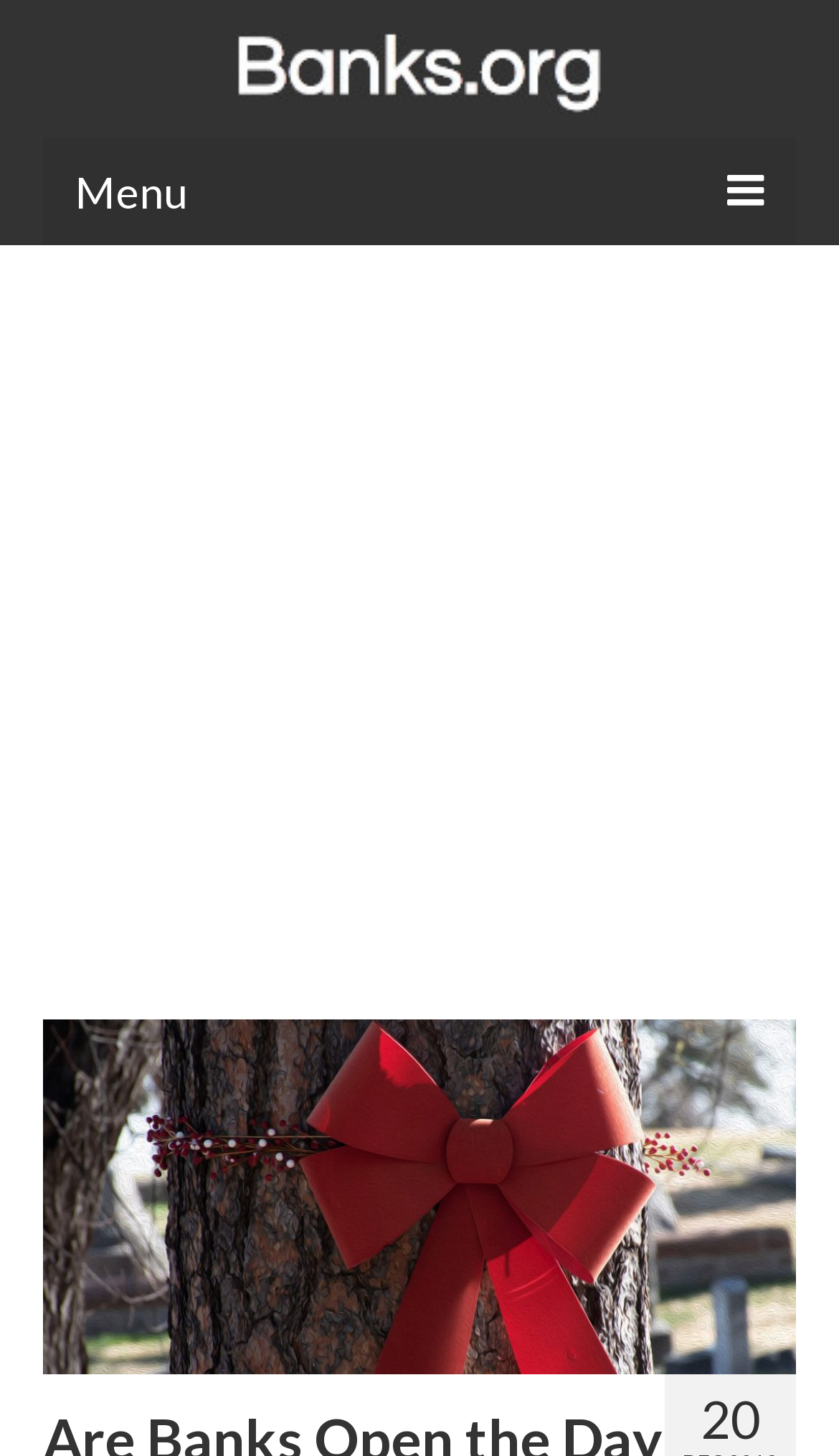Please determine the bounding box coordinates of the section I need to click to accomplish this instruction: "Click the Banks.org logo".

[0.282, 0.022, 0.718, 0.078]